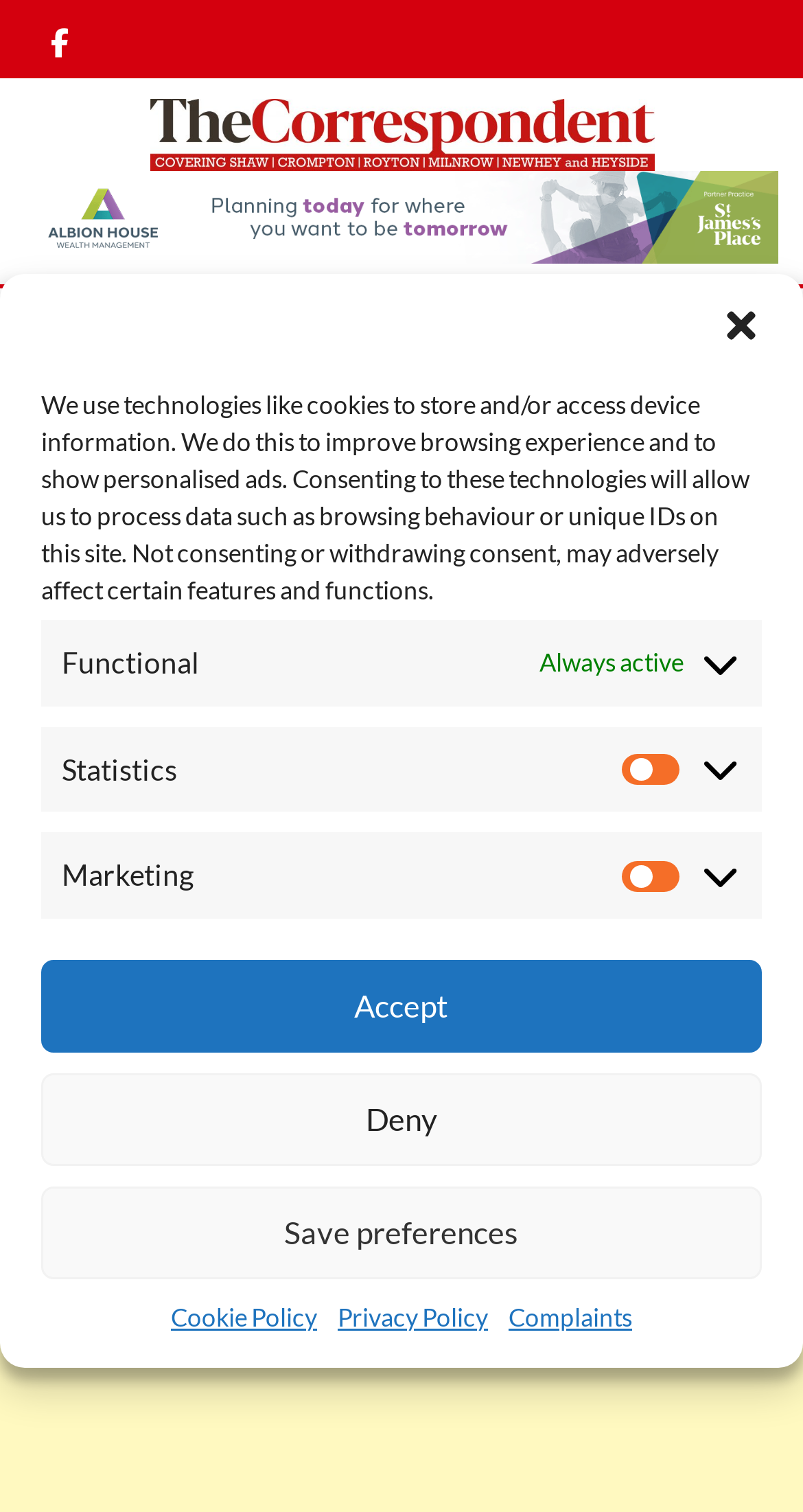When was the article published?
Refer to the screenshot and respond with a concise word or phrase.

April 11, 2019